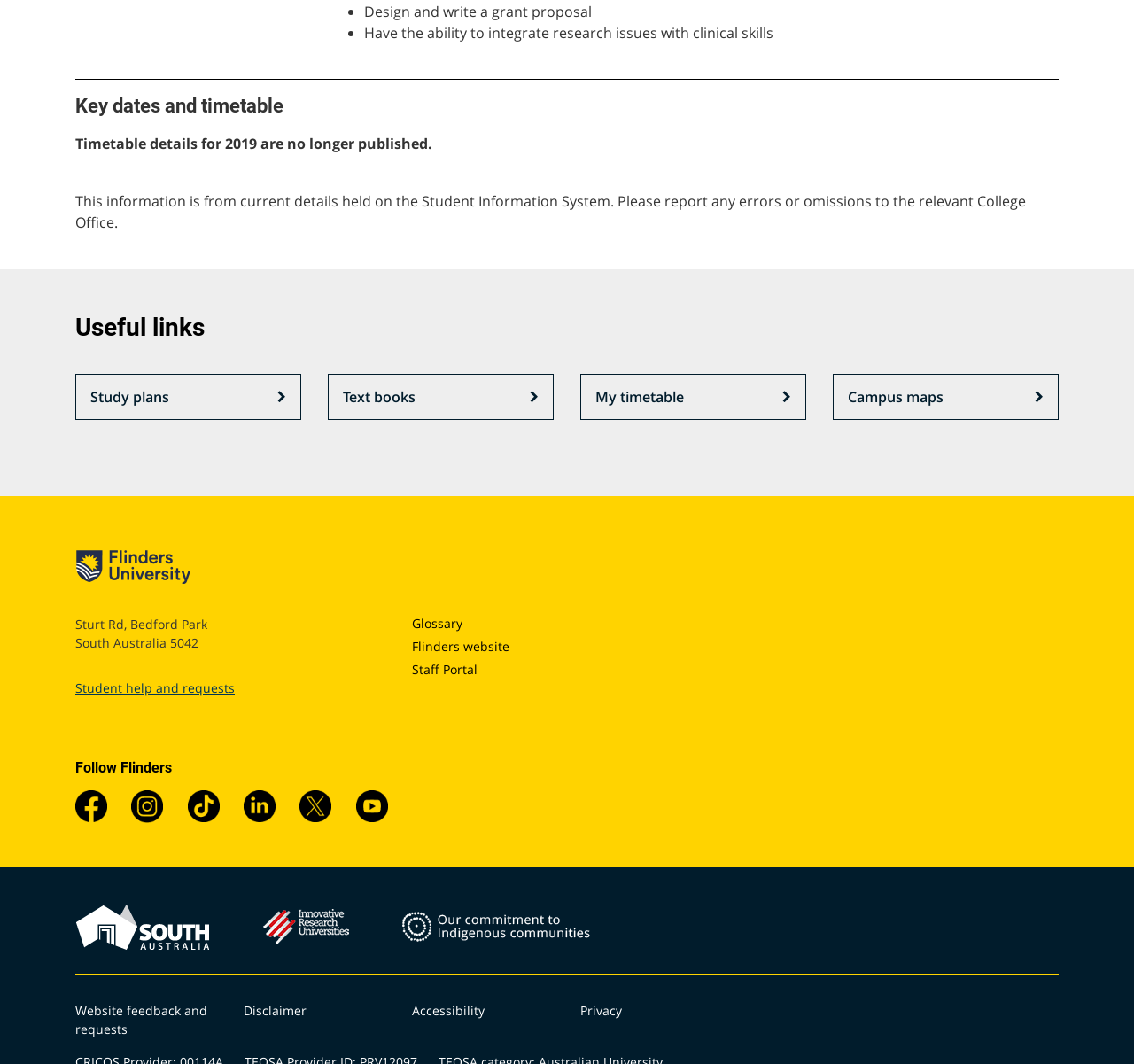Locate the bounding box coordinates of the clickable region to complete the following instruction: "Provide website feedback and requests."

[0.066, 0.941, 0.183, 0.975]